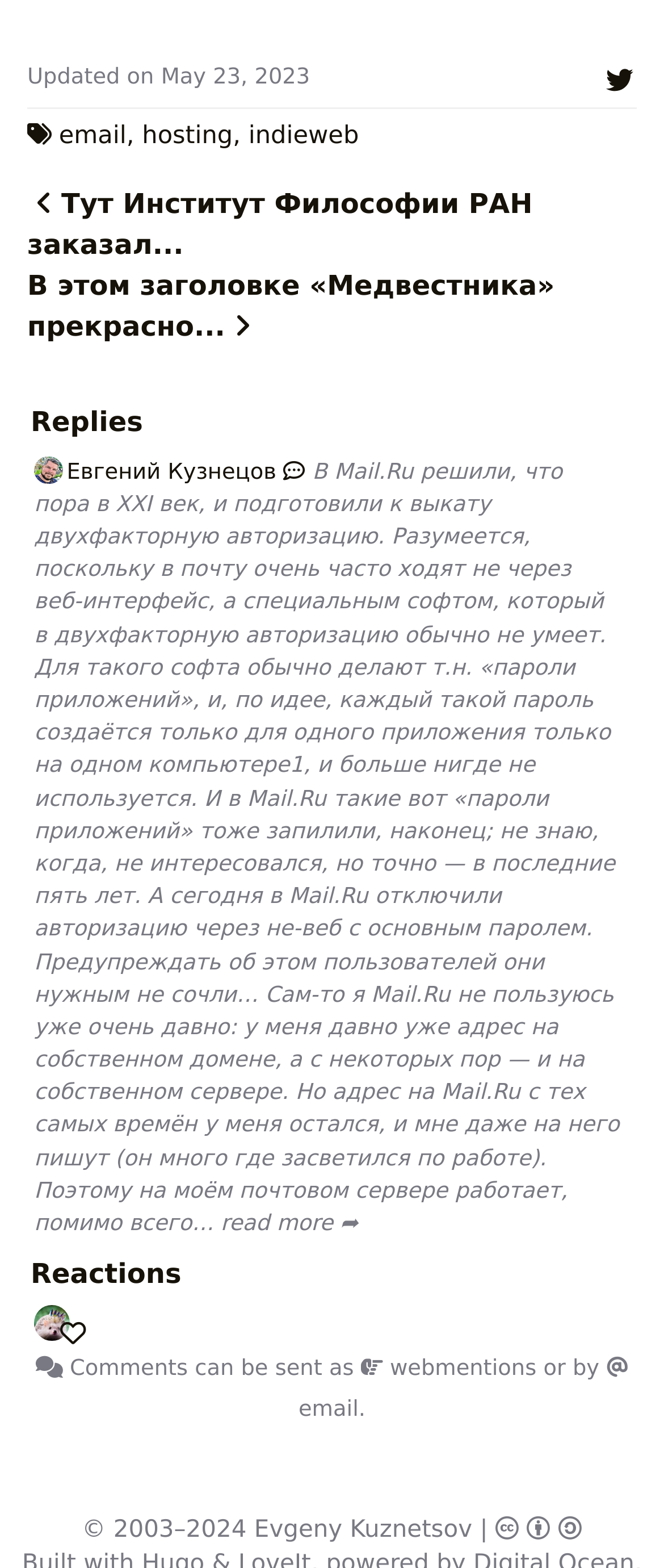Please mark the bounding box coordinates of the area that should be clicked to carry out the instruction: "Check replies".

[0.041, 0.257, 0.959, 0.282]